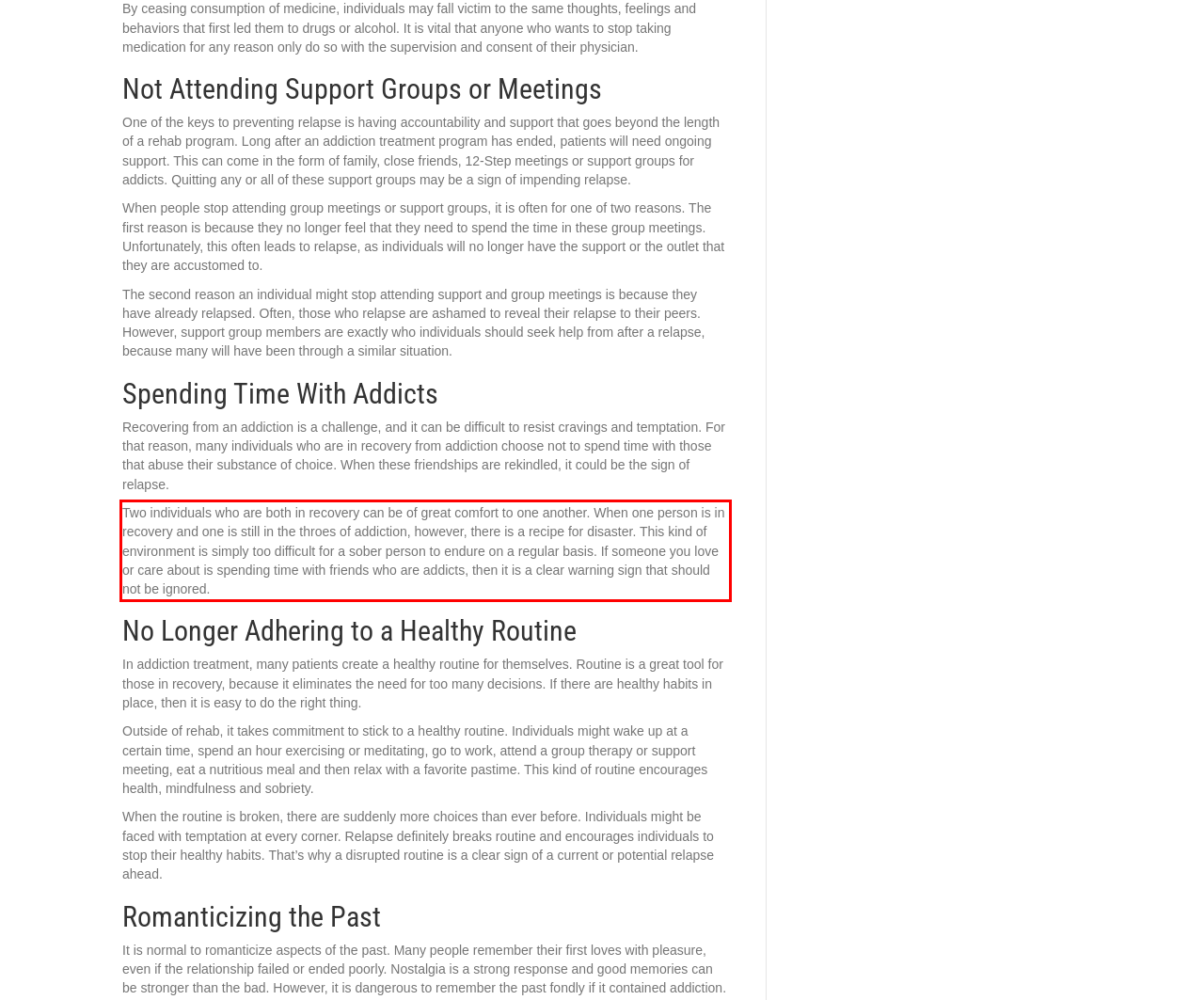Given a webpage screenshot, identify the text inside the red bounding box using OCR and extract it.

Two individuals who are both in recovery can be of great comfort to one another. When one person is in recovery and one is still in the throes of addiction, however, there is a recipe for disaster. This kind of environment is simply too difficult for a sober person to endure on a regular basis. If someone you love or care about is spending time with friends who are addicts, then it is a clear warning sign that should not be ignored.